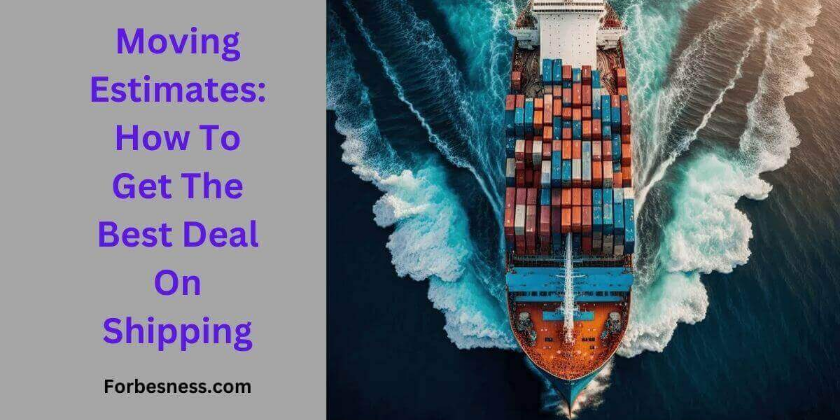Offer a detailed explanation of the image's components.

The image showcases an aerial view of a large cargo ship navigating through vibrant blue waters, leaving a trail of white foam in its wake. The ship is densely packed with colorful shipping containers, illustrating the scale and efficiency of maritime transportation. Accompanying this striking visual is the bold, purple text that reads, "Moving Estimates: How To Get The Best Deal On Shipping," emphasizing the article’s focus. This graphic serves as a compelling introduction to the content, inviting readers on Forbesness.com to explore tips and strategies for securing affordable shipping options.